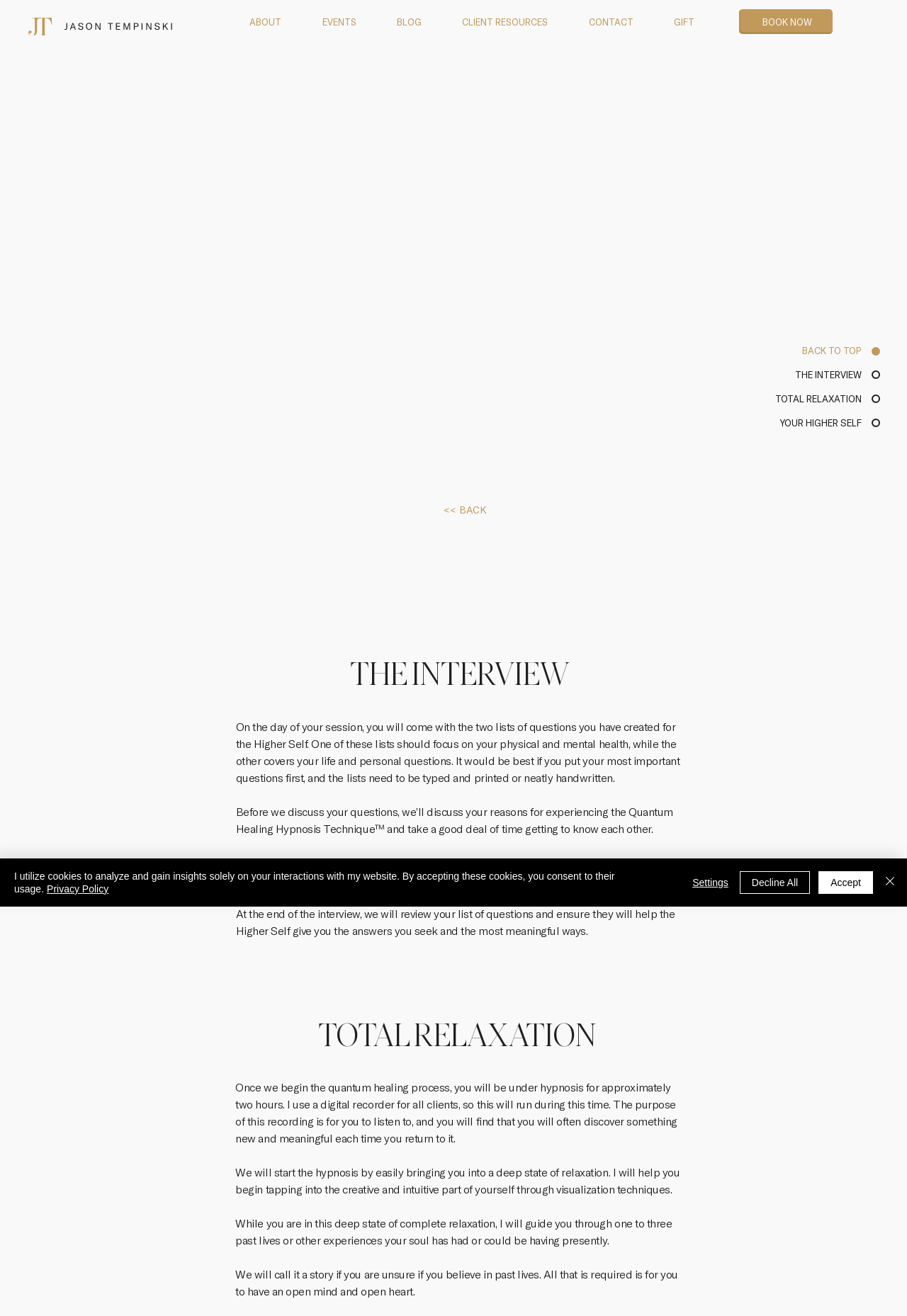What is the estimated duration of the hypnosis session?
Utilize the information in the image to give a detailed answer to the question.

According to the webpage, once the quantum healing process begins, the client will be under hypnosis for approximately two hours.